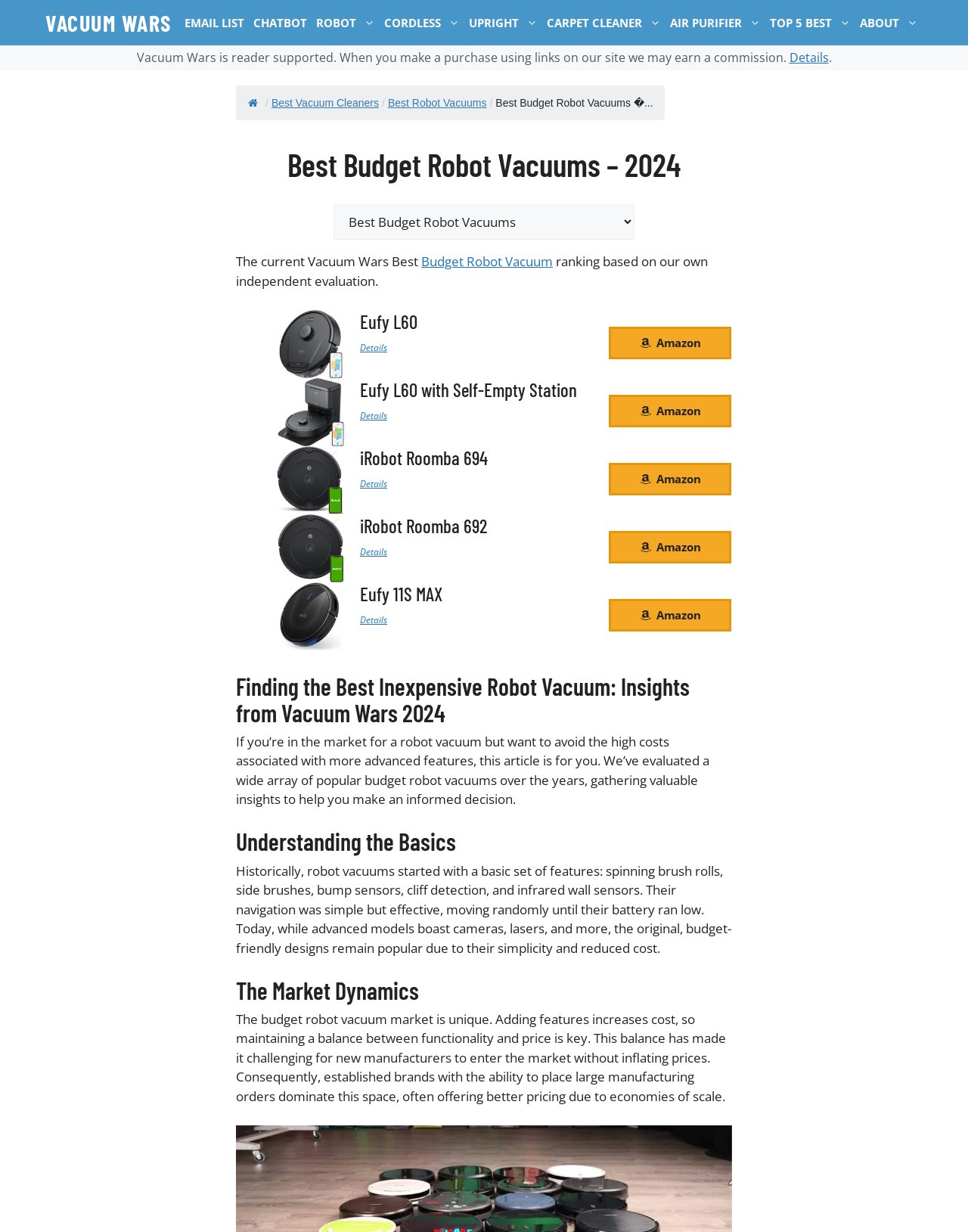Could you indicate the bounding box coordinates of the region to click in order to complete this instruction: "Click on the 'Best Robot Vacuums' link".

[0.28, 0.079, 0.391, 0.088]